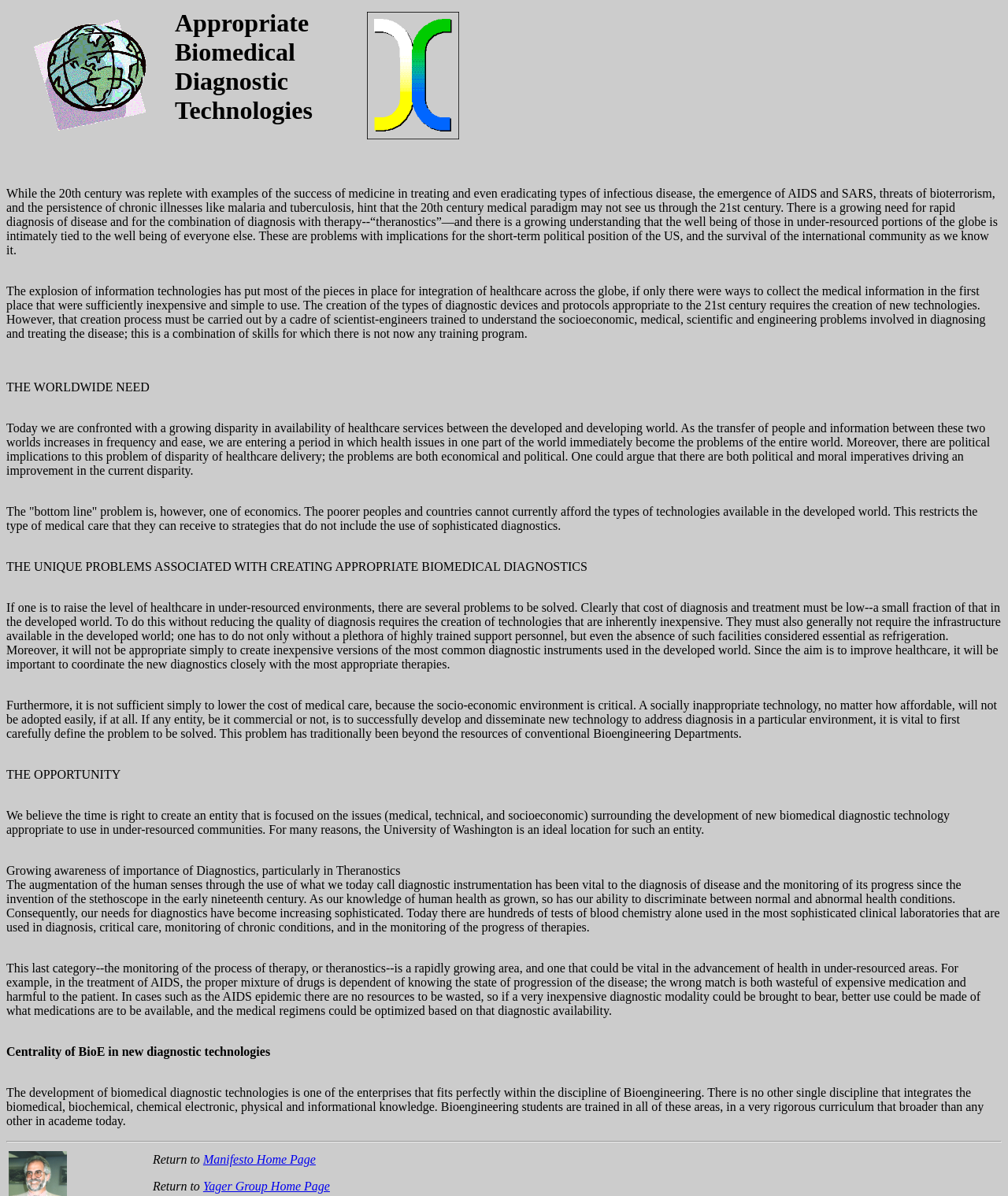Use one word or a short phrase to answer the question provided: 
What is the challenge in creating biomedical diagnostic technologies?

Cost and infrastructure